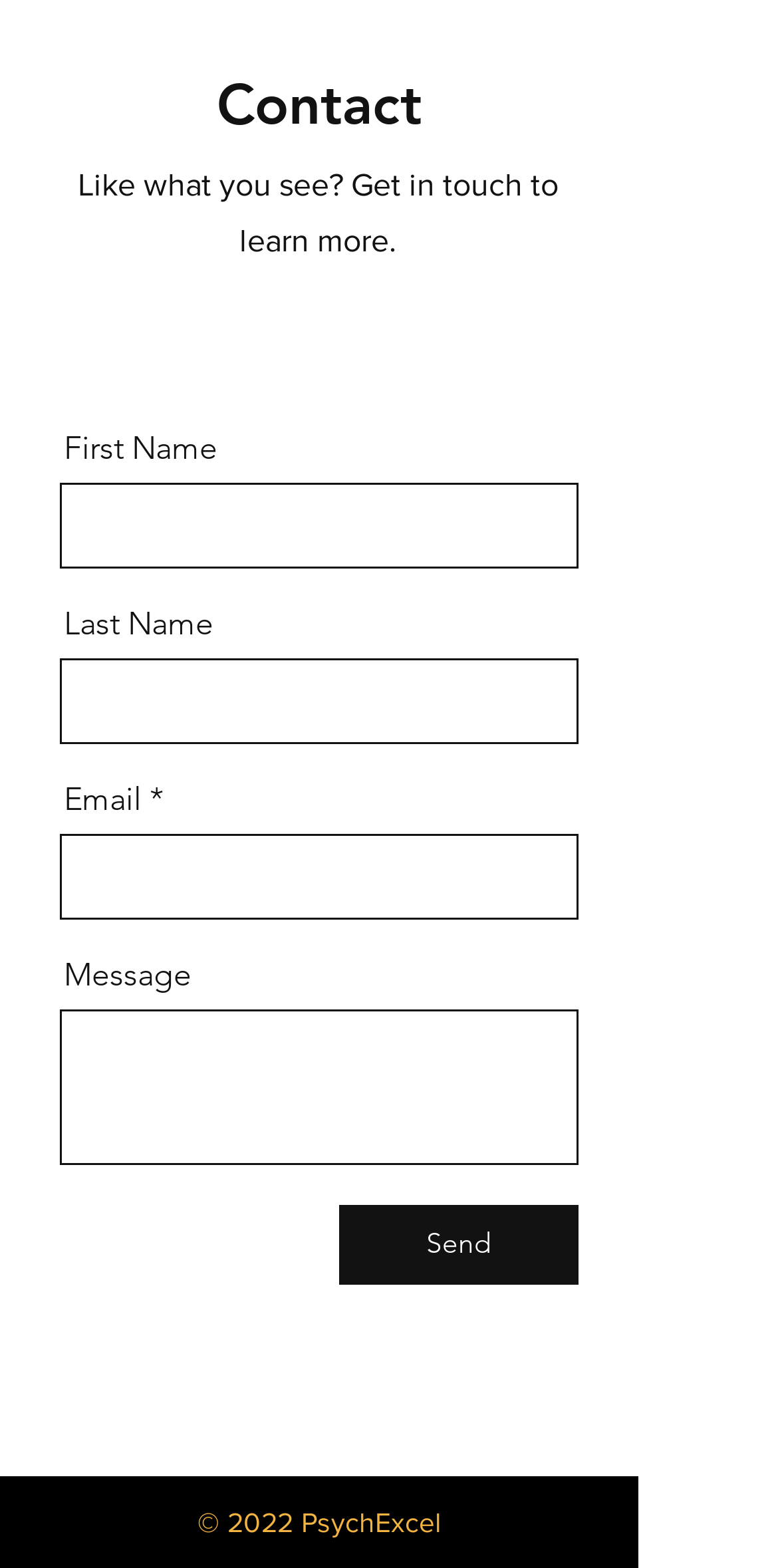Please specify the bounding box coordinates of the clickable region necessary for completing the following instruction: "Enter the First Name". The coordinates must consist of four float numbers between 0 and 1, i.e., [left, top, right, bottom].

[0.077, 0.308, 0.744, 0.363]